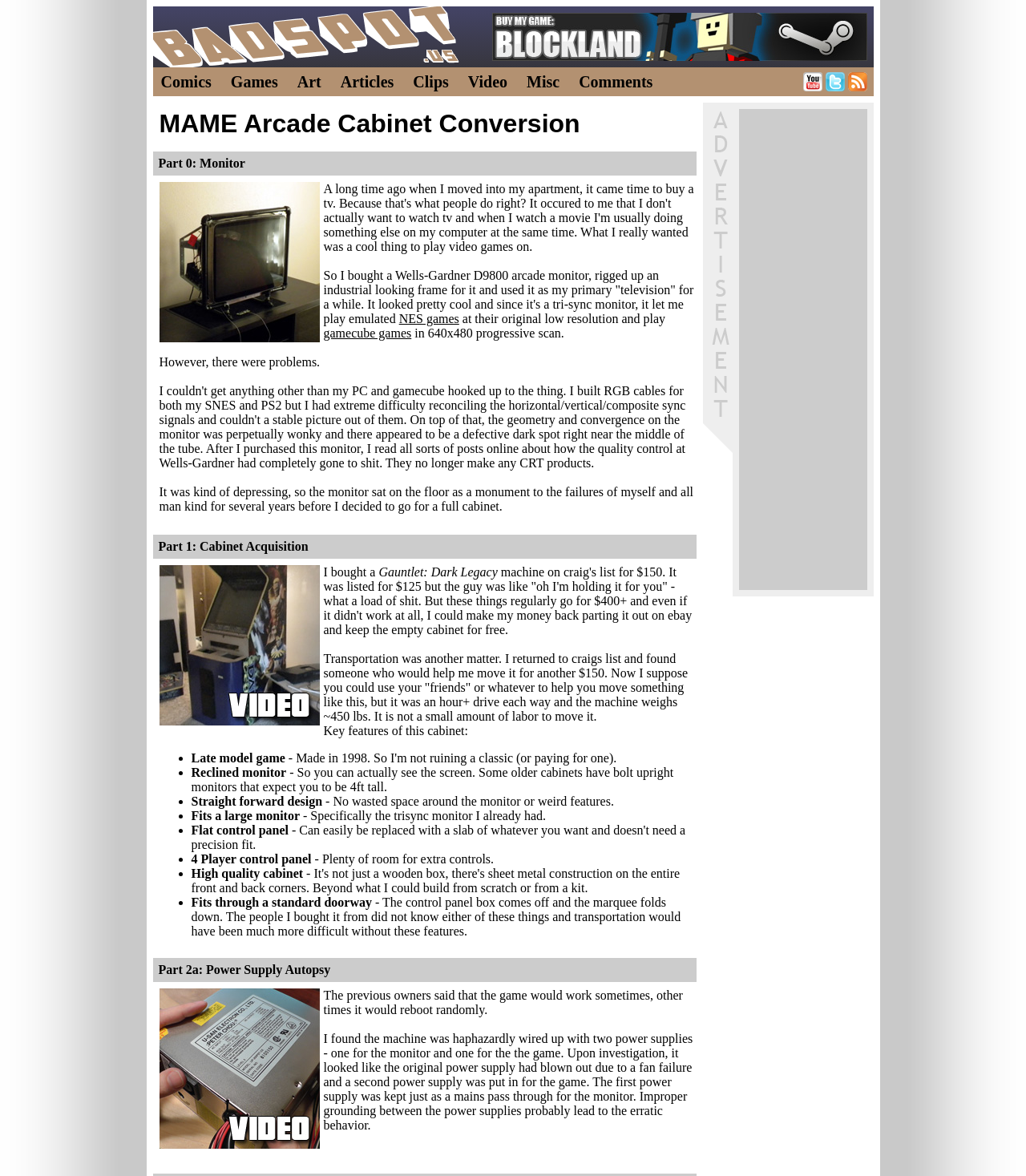Please give a succinct answer using a single word or phrase:
What type of monitor did the author buy?

Wells-Gardner D9800